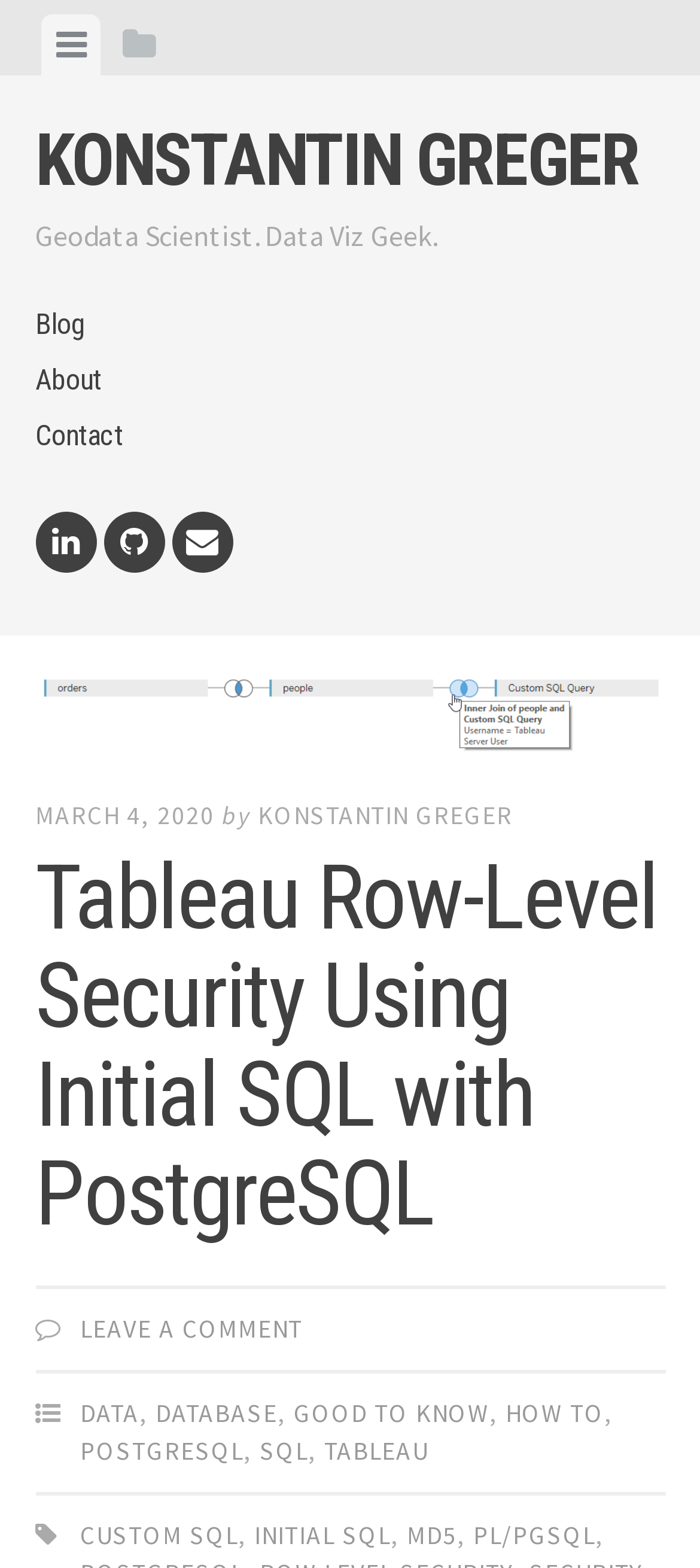Please specify the coordinates of the bounding box for the element that should be clicked to carry out this instruction: "View blog". The coordinates must be four float numbers between 0 and 1, formatted as [left, top, right, bottom].

[0.05, 0.189, 0.95, 0.224]